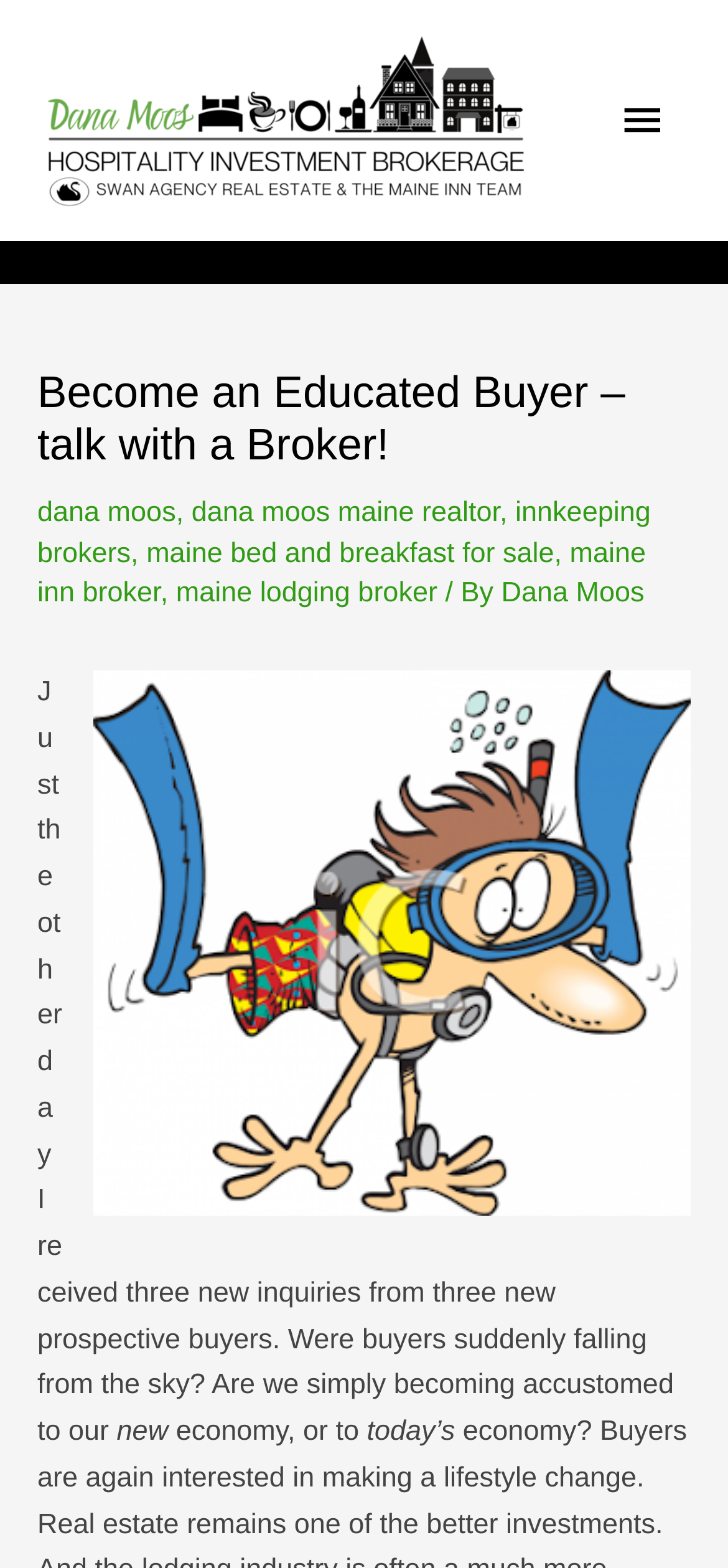Is the main menu expanded?
Please provide a single word or phrase as the answer based on the screenshot.

No